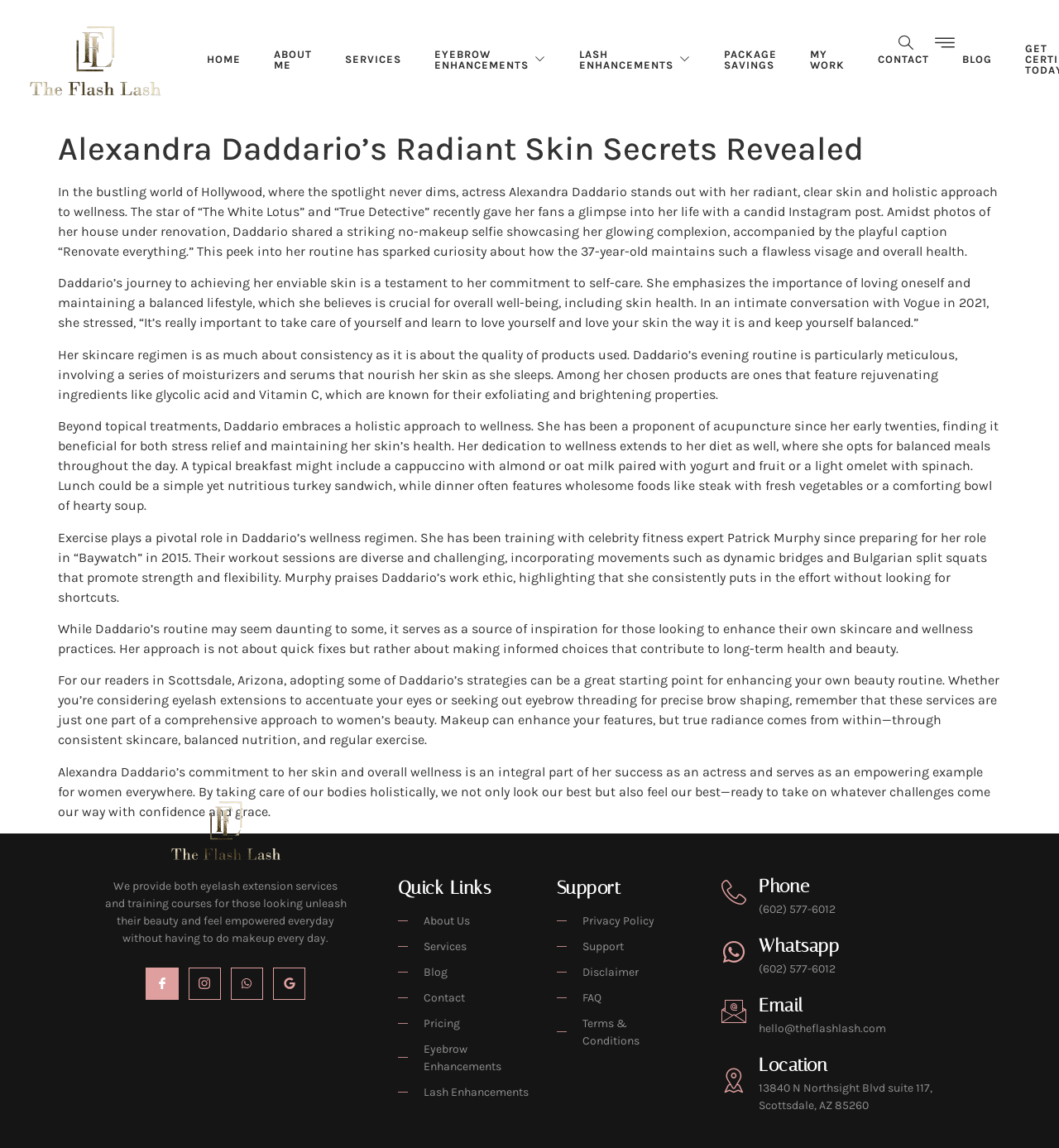Please find the bounding box for the UI component described as follows: "LANE-O BRANDING KIT".

None